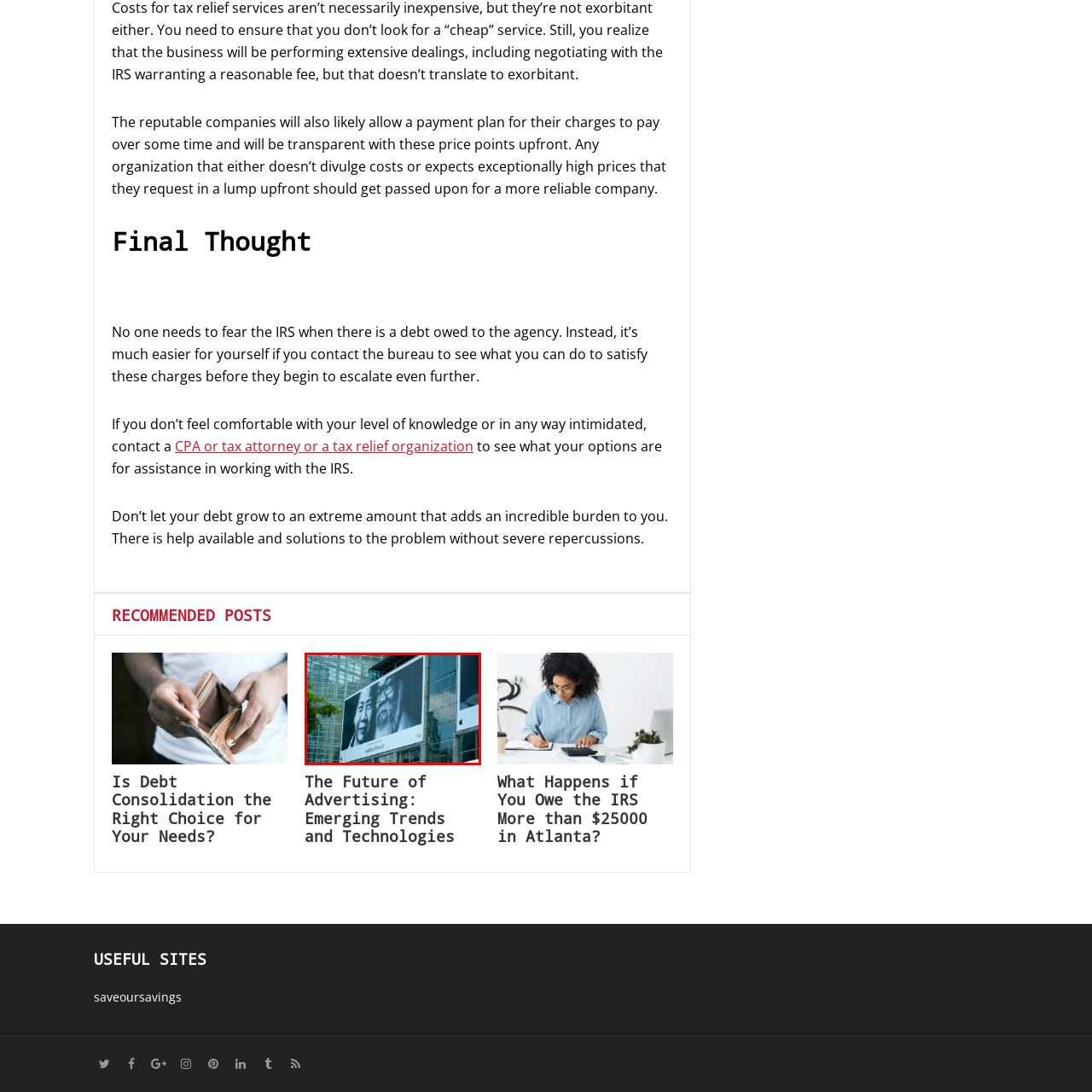Compose a thorough description of the image encased in the red perimeter.

The image showcases a striking billboard prominently featuring two elderly individuals, one with a broad smile and the other with a contemplative expression, both depicted in a black-and-white aesthetic. Their faces stand out against a sleek, modern urban backdrop, illustrating a blend of tradition and contemporary culture. Below their portraits, the text reads "The Future of Advertising: Emerging Trends and Technologies," highlighting the juxtaposition of age and innovation within the advertising spectrum. This visual representation emphasizes the importance of connection and shared experiences in a rapidly evolving world, suggesting that wisdom and creativity can harmoniously coexist in modern advertising narratives.